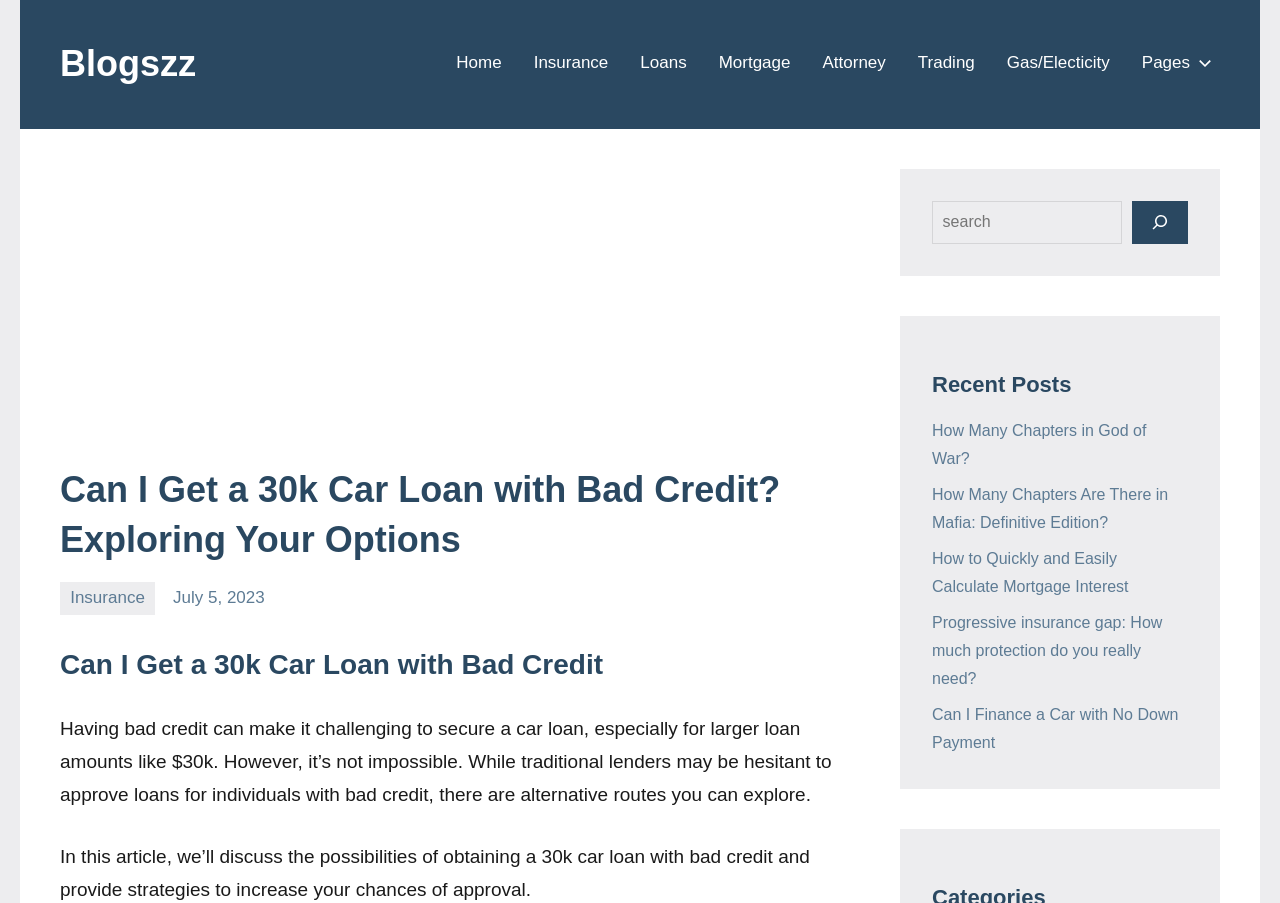What is the topic of the article?
Please answer the question with a detailed response using the information from the screenshot.

The topic of the article can be determined by reading the heading 'Can I Get a 30k Car Loan with Bad Credit? Exploring Your Options' and the static text 'Having bad credit can make it challenging to secure a car loan, especially for larger loan amounts like $30k.'